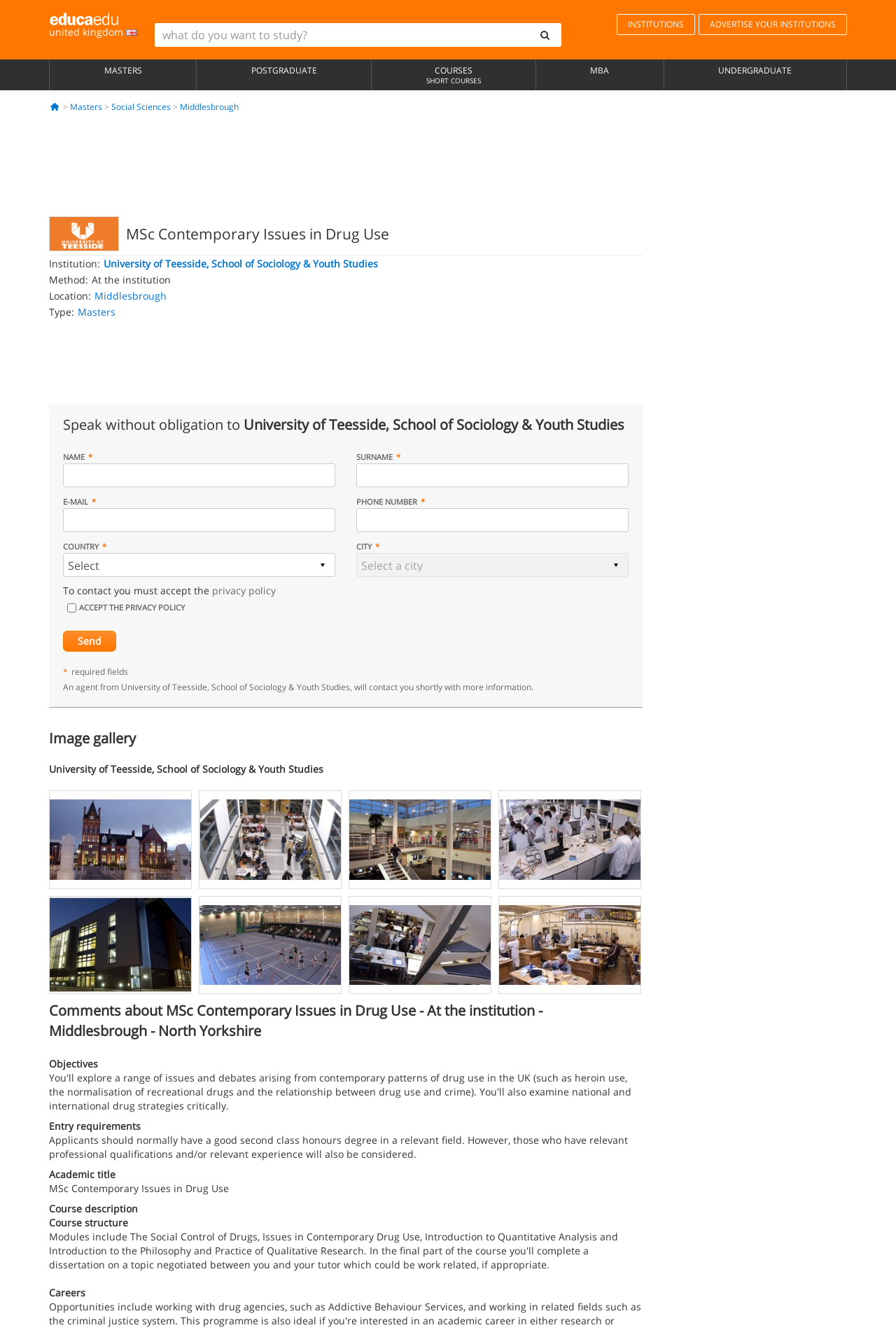Please determine the bounding box coordinates of the element to click in order to execute the following instruction: "Click on the Masters link". The coordinates should be four float numbers between 0 and 1, specified as [left, top, right, bottom].

[0.055, 0.045, 0.219, 0.068]